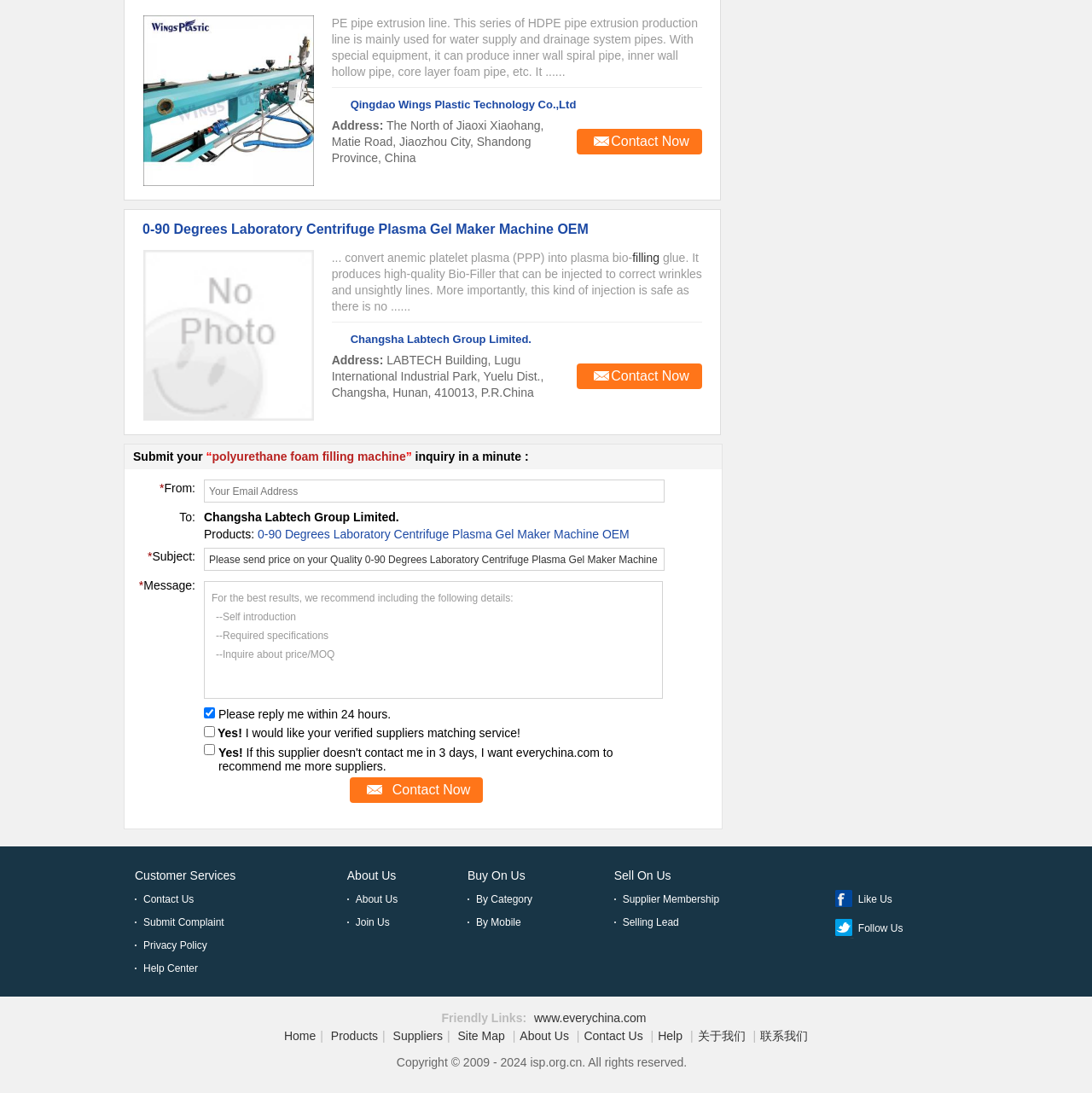Answer in one word or a short phrase: 
How many products are displayed on this page?

2